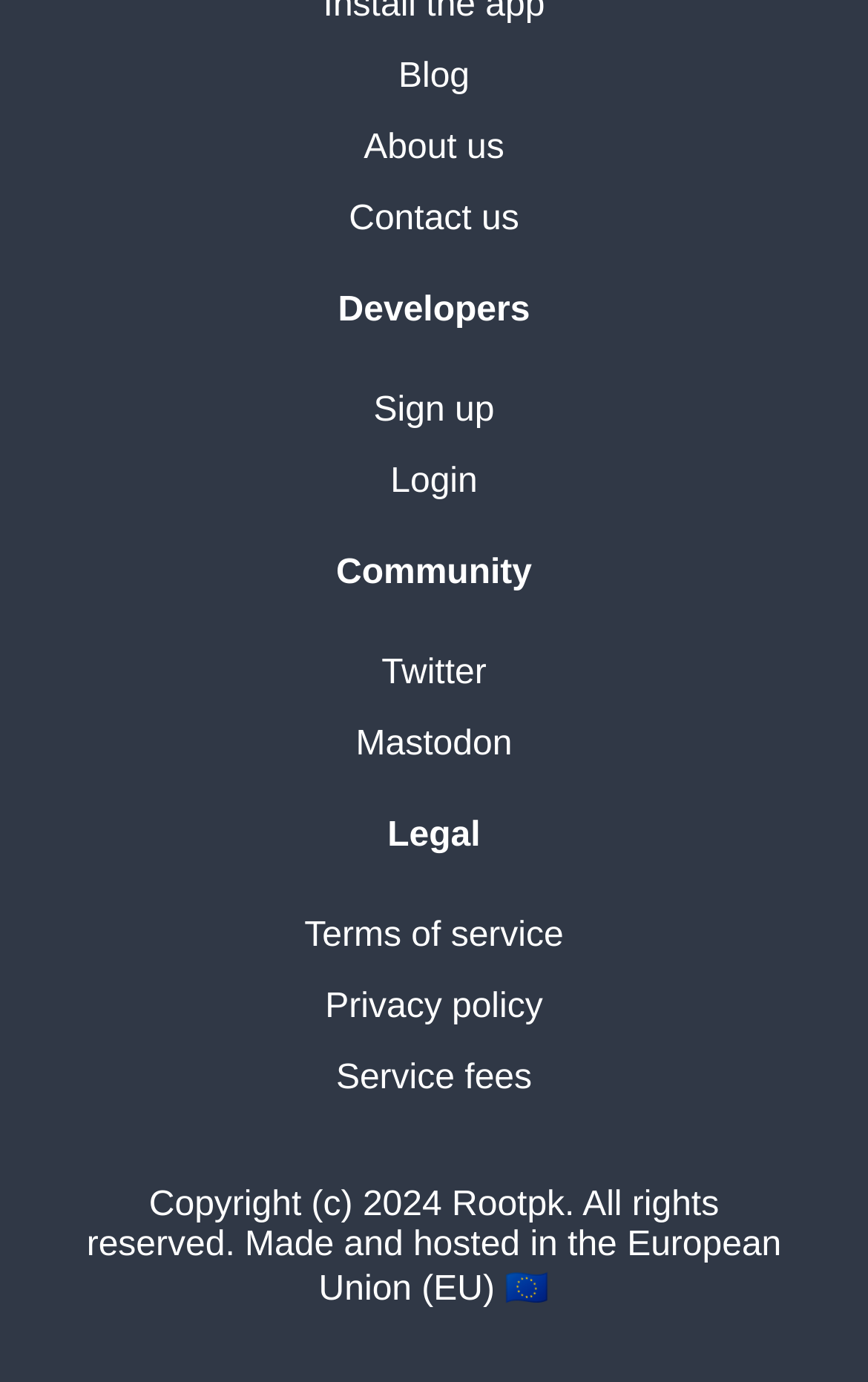How many links are available in the top navigation bar?
Provide a well-explained and detailed answer to the question.

I looked at the top navigation bar and counted the number of links which are 'Blog', 'About us', 'Contact us', 'Sign up', and 'Login'.